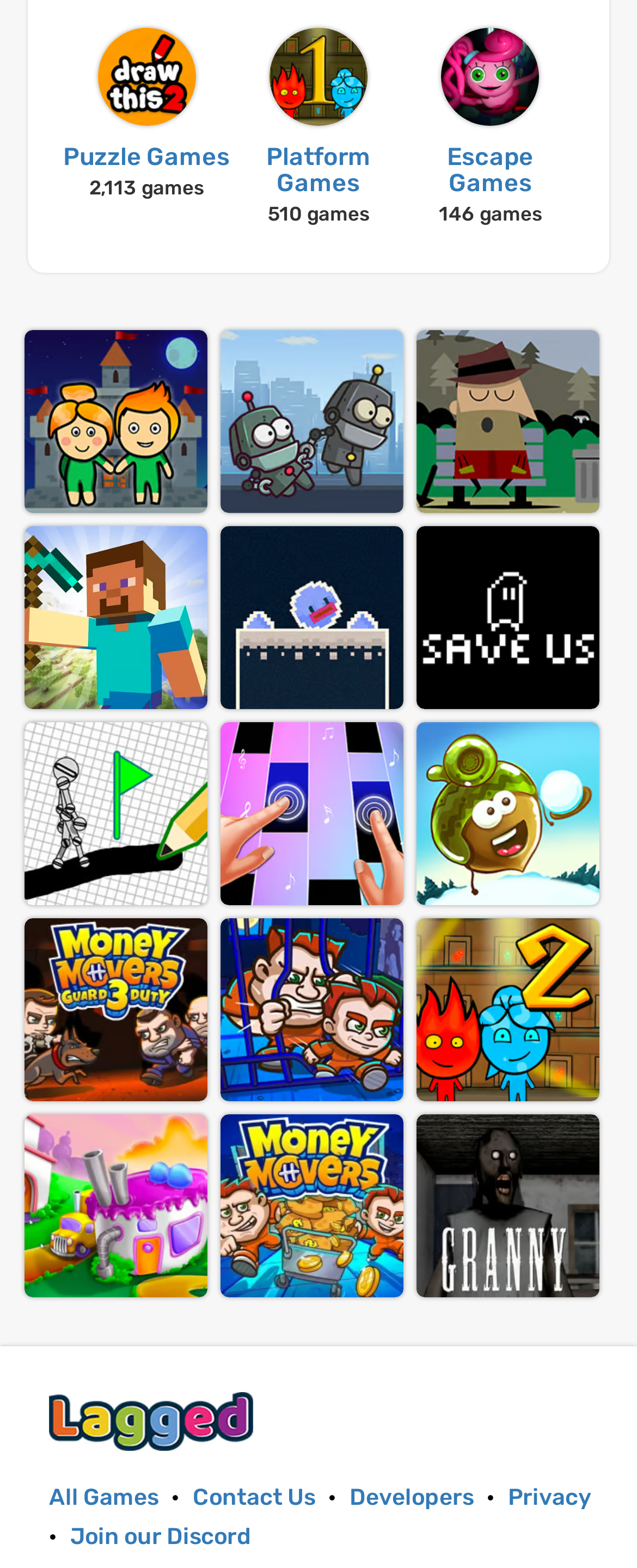Please identify the bounding box coordinates of the element that needs to be clicked to execute the following command: "Browse Puzzle Games". Provide the bounding box using four float numbers between 0 and 1, formatted as [left, top, right, bottom].

[0.095, 0.018, 0.365, 0.143]